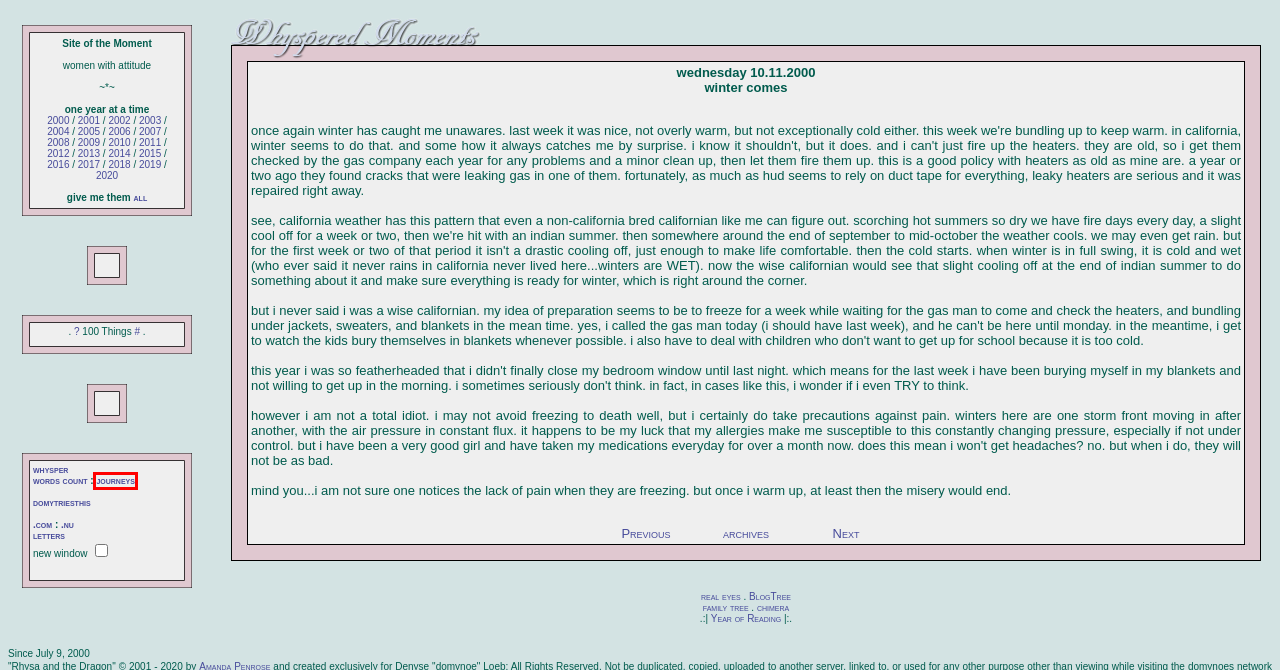Inspect the provided webpage screenshot, concentrating on the element within the red bounding box. Select the description that best represents the new webpage after you click the highlighted element. Here are the candidates:
A. words count — LiveJournal
B. Get .NU Now! | .NU Domain
C. whyspered moments :: 20 years together
D. The Real Eyes Burb - Online Journals Sorted by Eye Color!
E. R.I.G.H.T.S.
F. domynoes.com . 8 : a year of reading
G. whyspered moments: contemplations
H. whyspered moments :: restoration

B